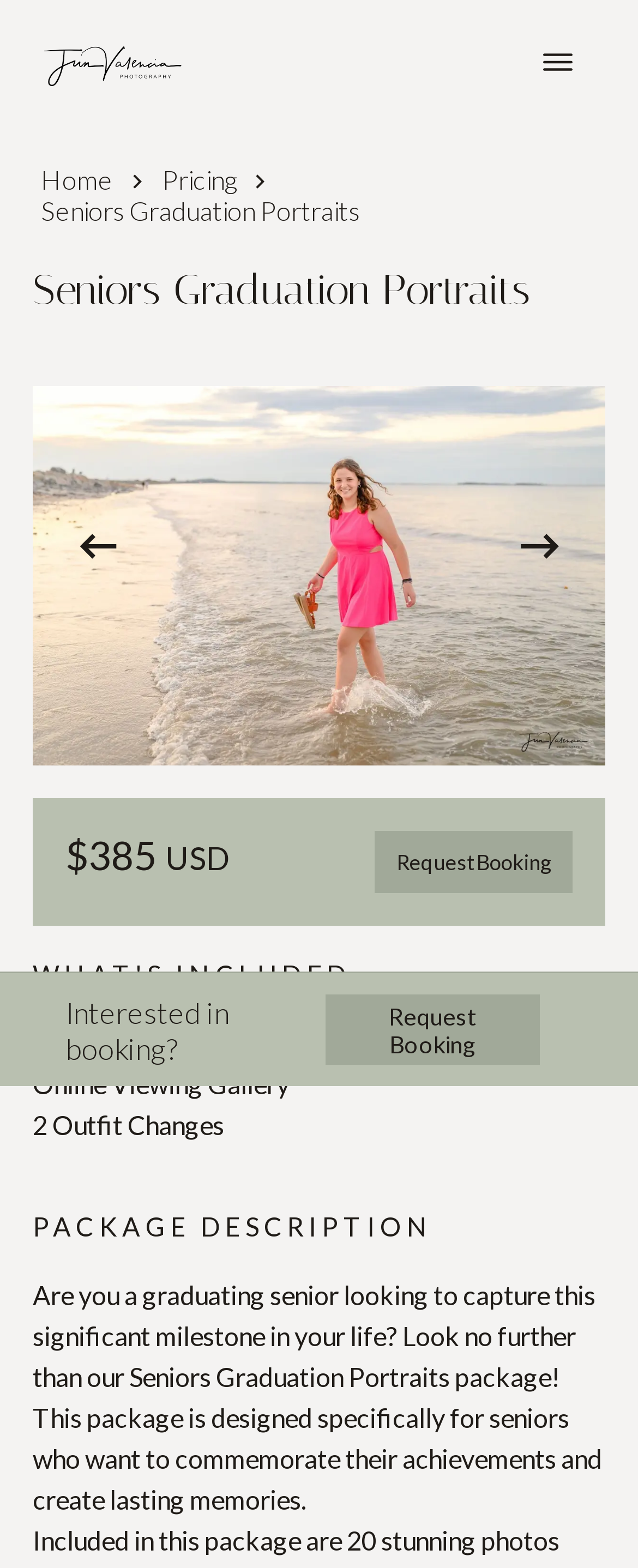What is the purpose of the 'Request Booking' button?
Use the information from the image to give a detailed answer to the question.

The 'Request Booking' button is likely used to book a photography session, as it is placed next to the package details and pricing information.